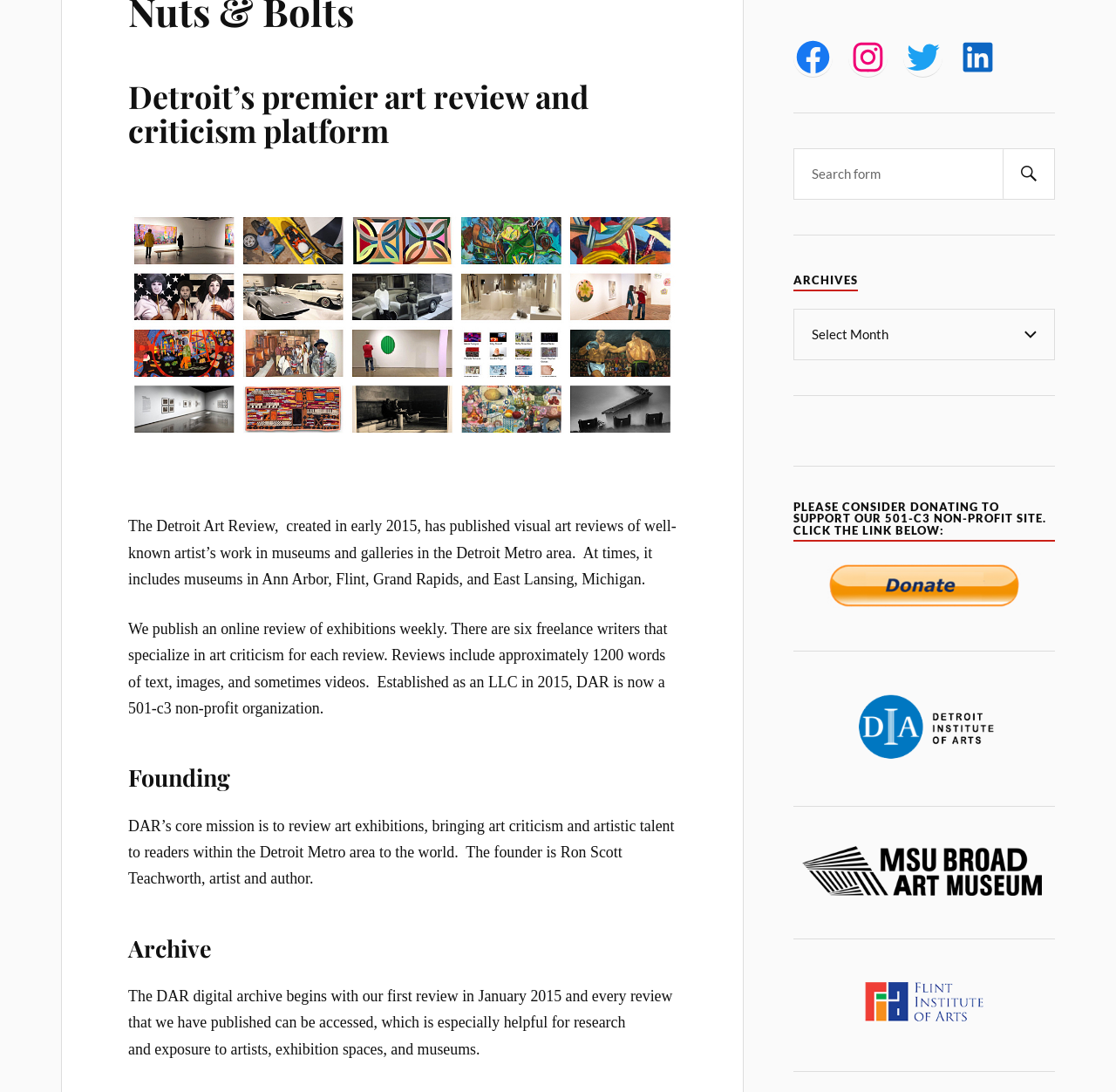Highlight the bounding box of the UI element that corresponds to this description: "parent_node: SEARCH name="s" placeholder="Search form"".

[0.711, 0.136, 0.945, 0.183]